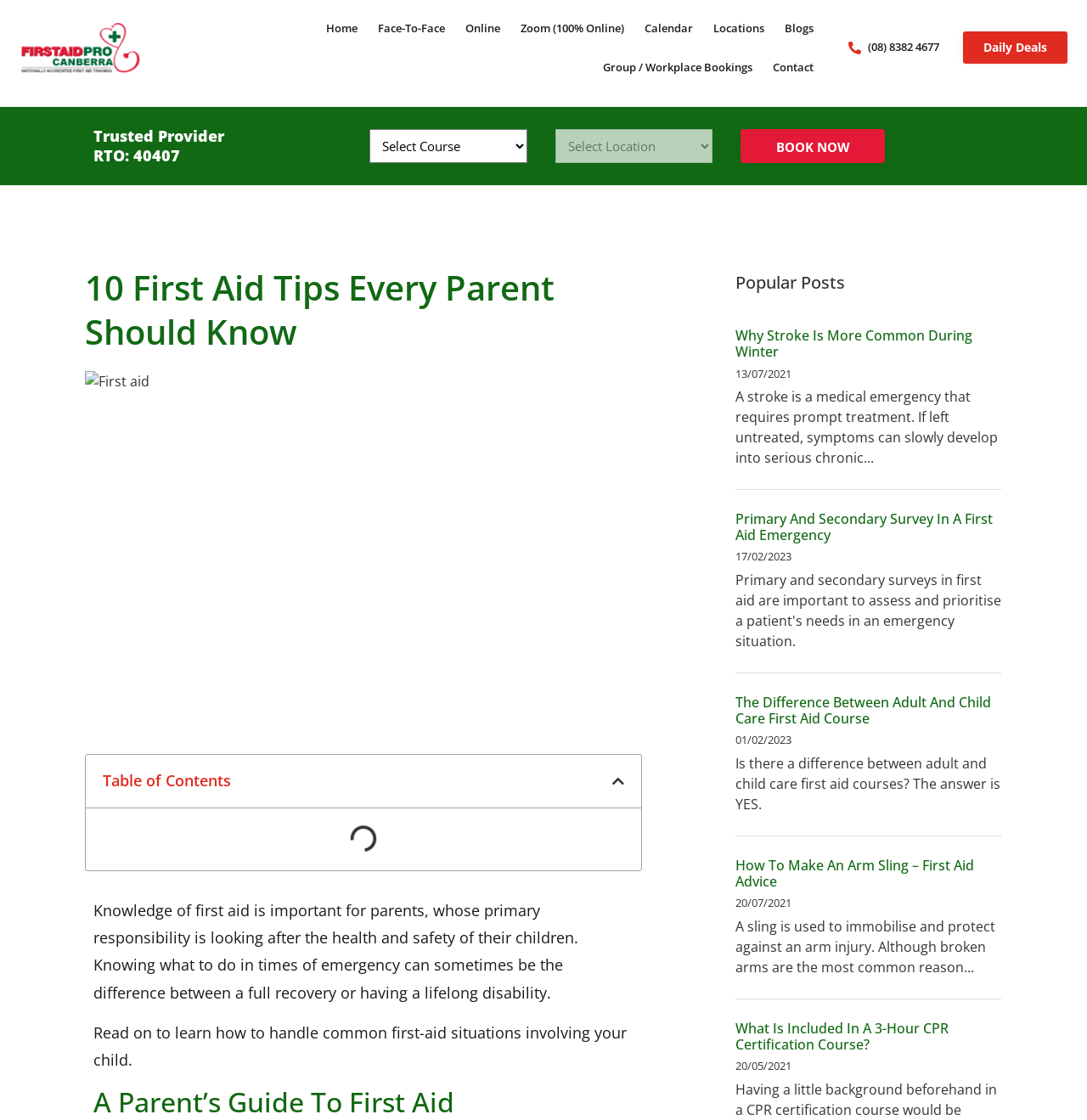Identify the bounding box coordinates for the UI element mentioned here: "Group / Workplace Bookings". Provide the coordinates as four float values between 0 and 1, i.e., [left, top, right, bottom].

[0.545, 0.042, 0.702, 0.077]